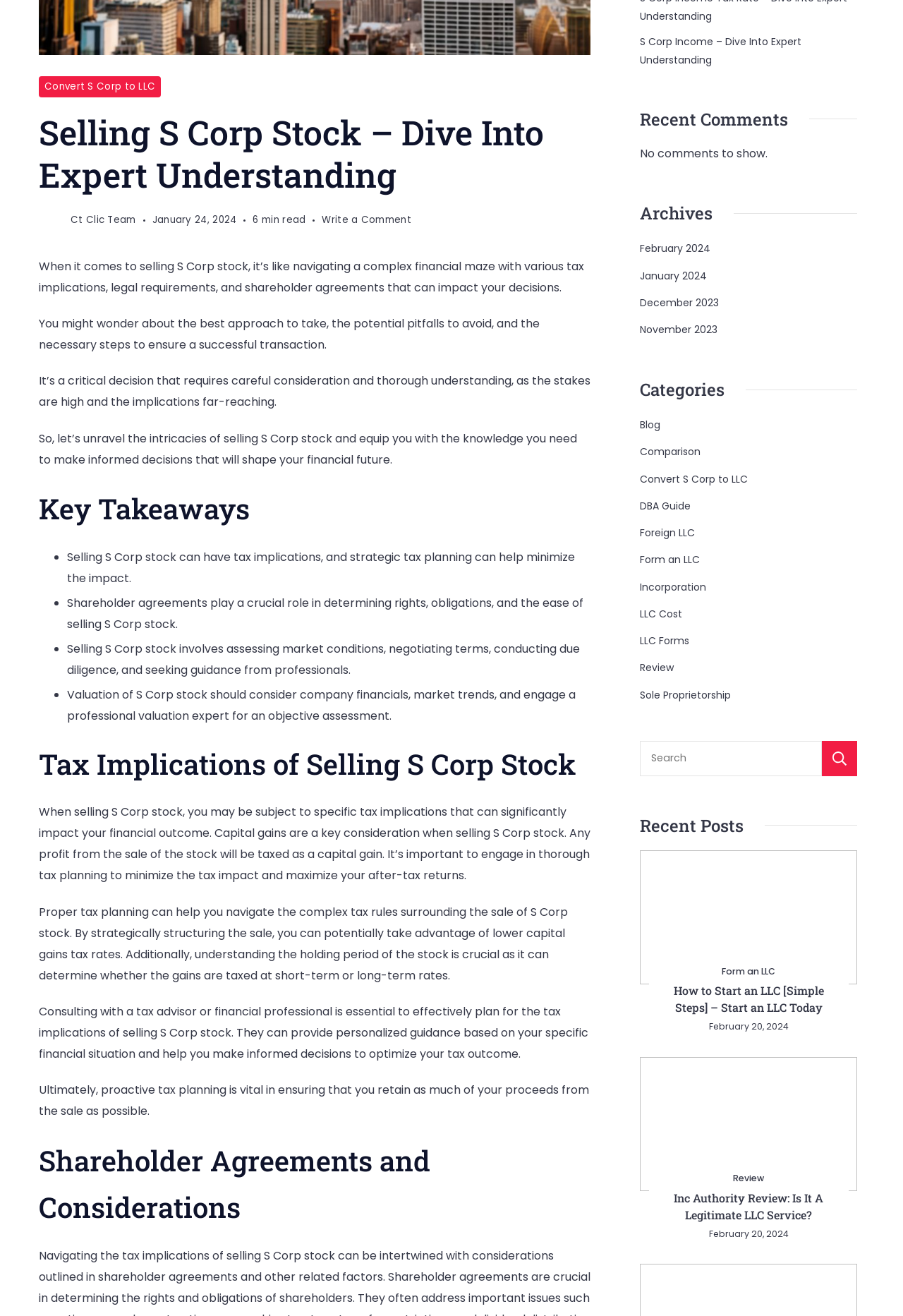Given the webpage screenshot and the description, determine the bounding box coordinates (top-left x, top-left y, bottom-right x, bottom-right y) that define the location of the UI element matching this description: Comparison

[0.709, 0.336, 0.776, 0.35]